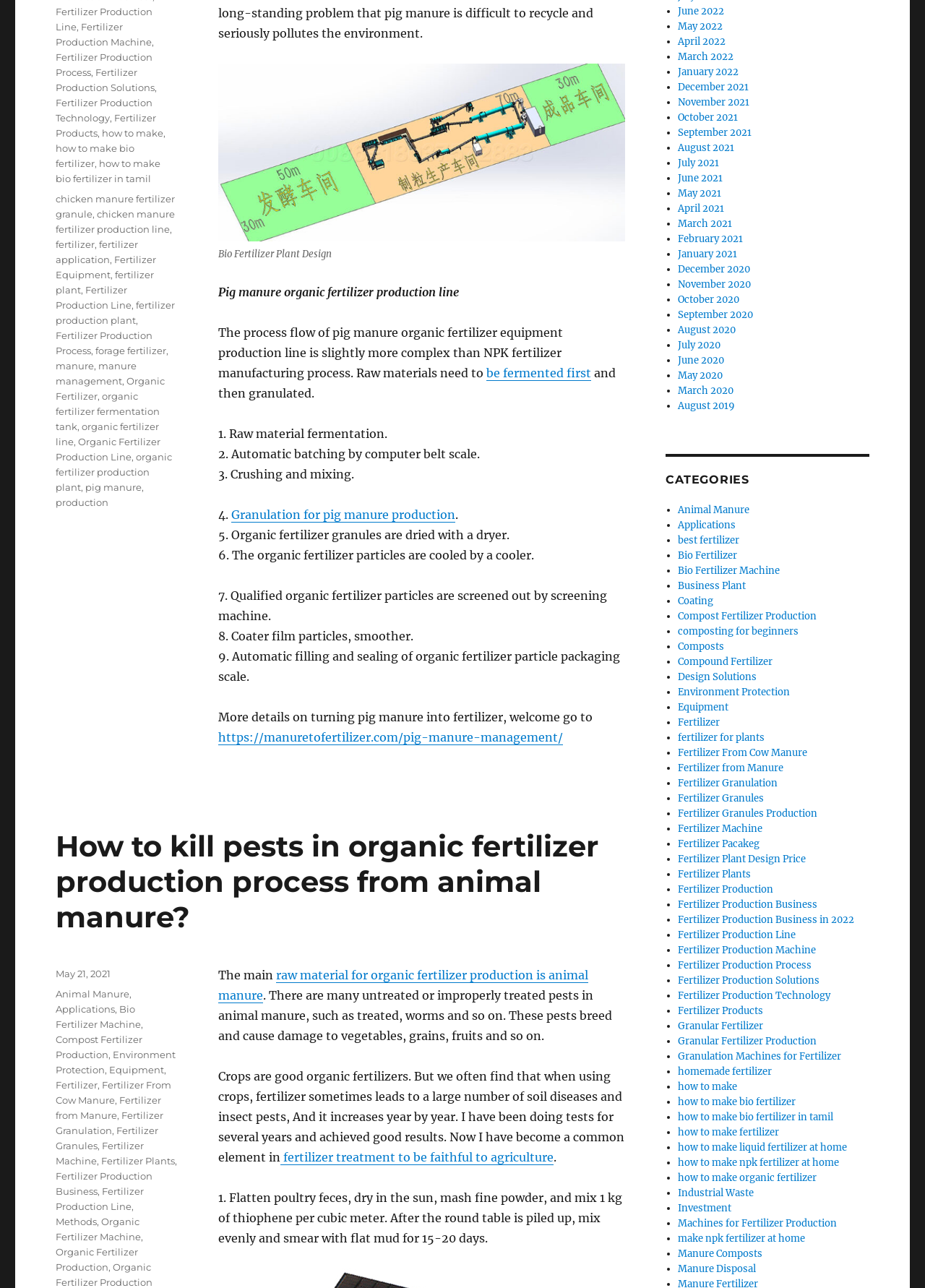Find the bounding box coordinates of the area to click in order to follow the instruction: "Learn about the process of turning pig manure into fertilizer".

[0.236, 0.567, 0.609, 0.578]